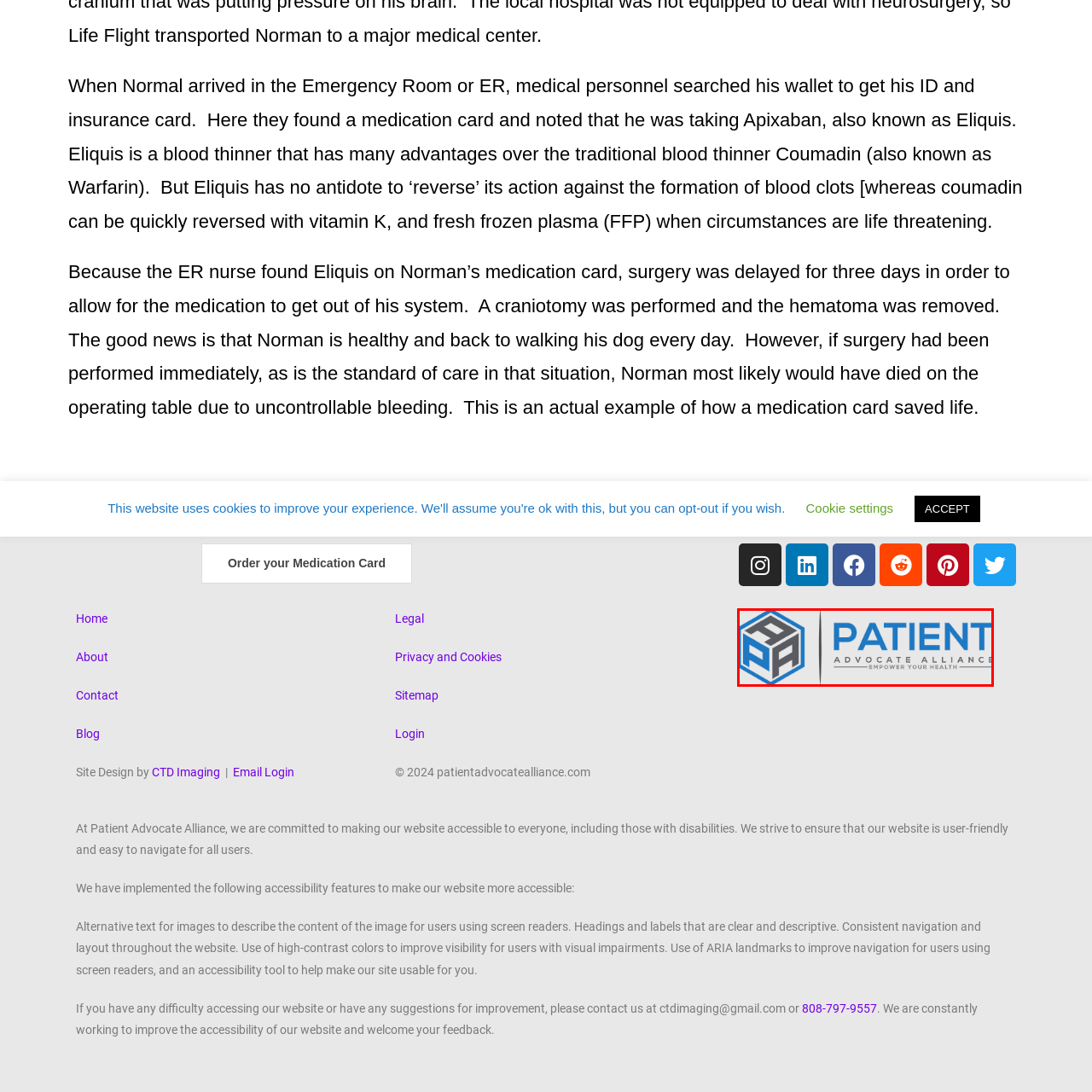What is the tagline of the Patient Advocate Alliance? Focus on the image highlighted by the red bounding box and respond with a single word or a brief phrase.

EMPOWER YOUR HEALTH